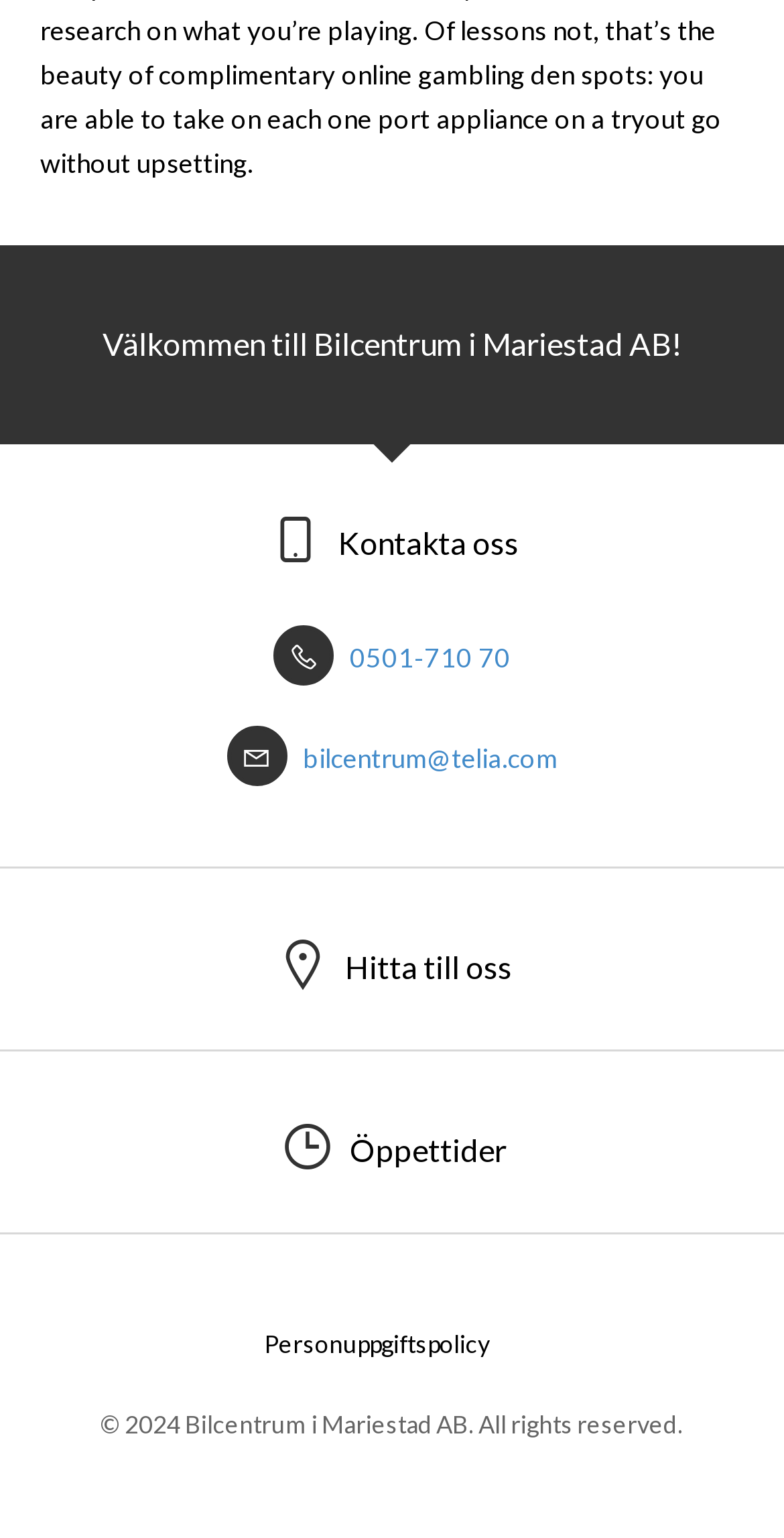For the given element description Personuppgiftspolicy, determine the bounding box coordinates of the UI element. The coordinates should follow the format (top-left x, top-left y, bottom-right x, bottom-right y) and be within the range of 0 to 1.

[0.337, 0.864, 0.624, 0.884]